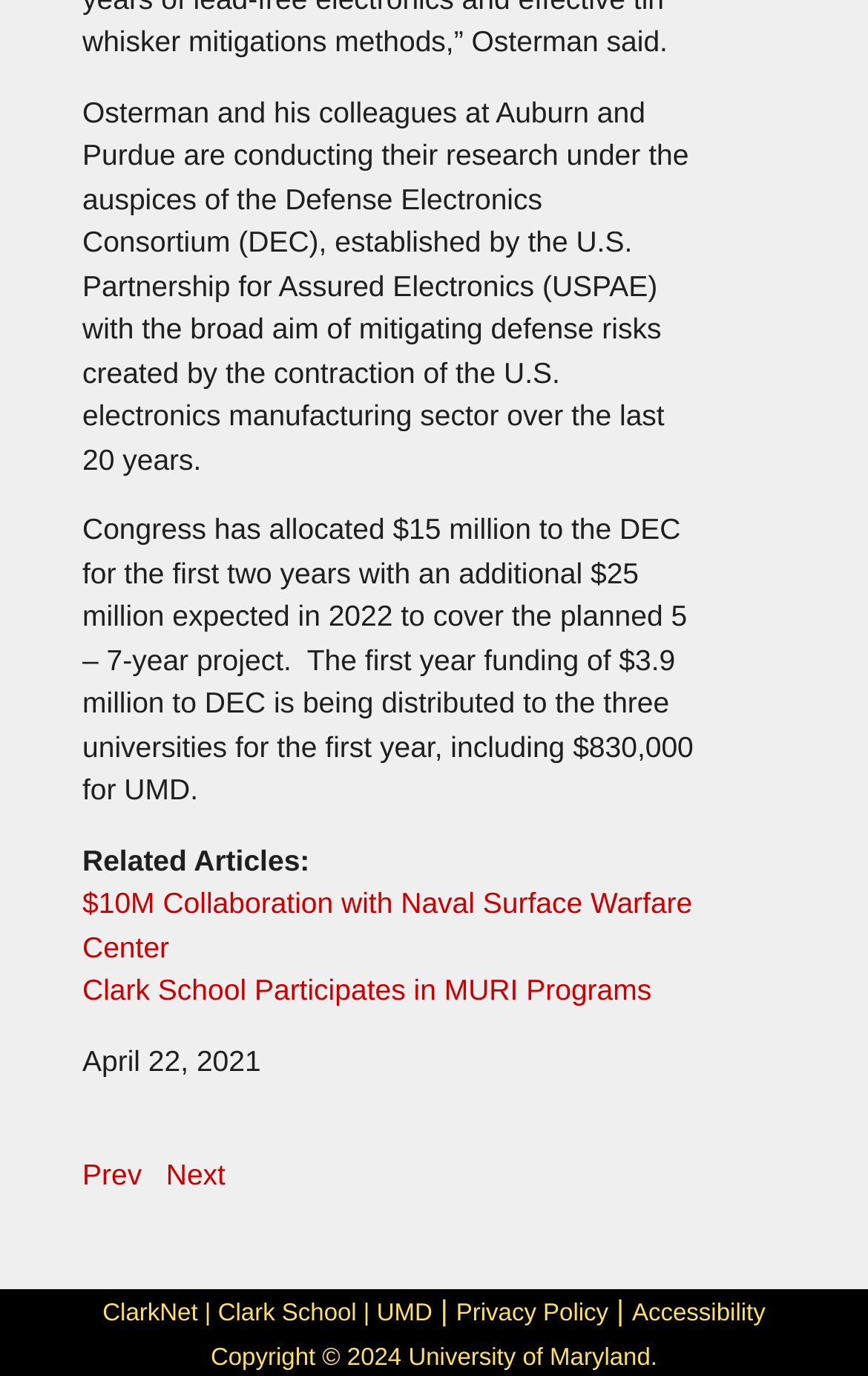What is the date of the article?
Your answer should be a single word or phrase derived from the screenshot.

April 22, 2021